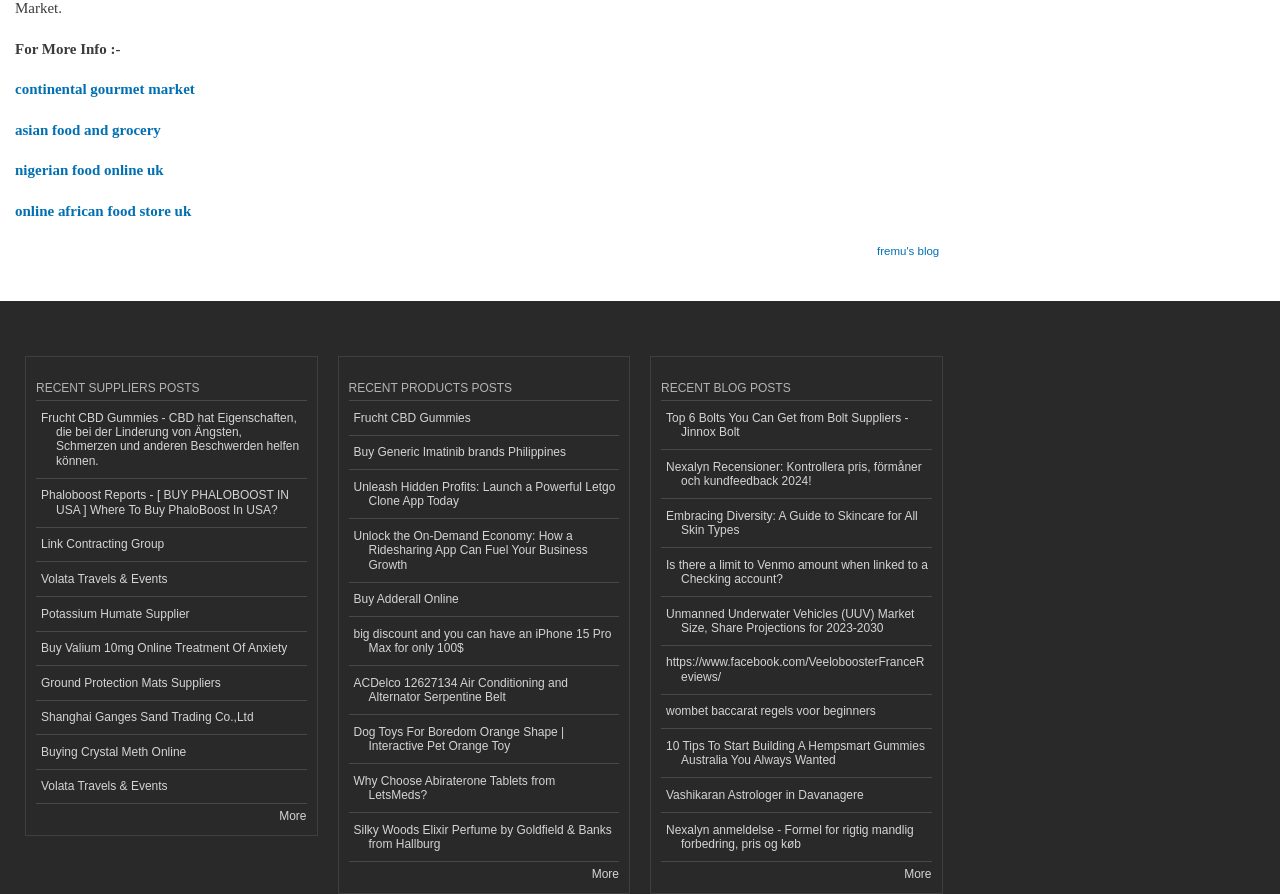Determine the bounding box for the UI element that matches this description: "Ground Protection Mats Suppliers".

[0.028, 0.745, 0.239, 0.784]